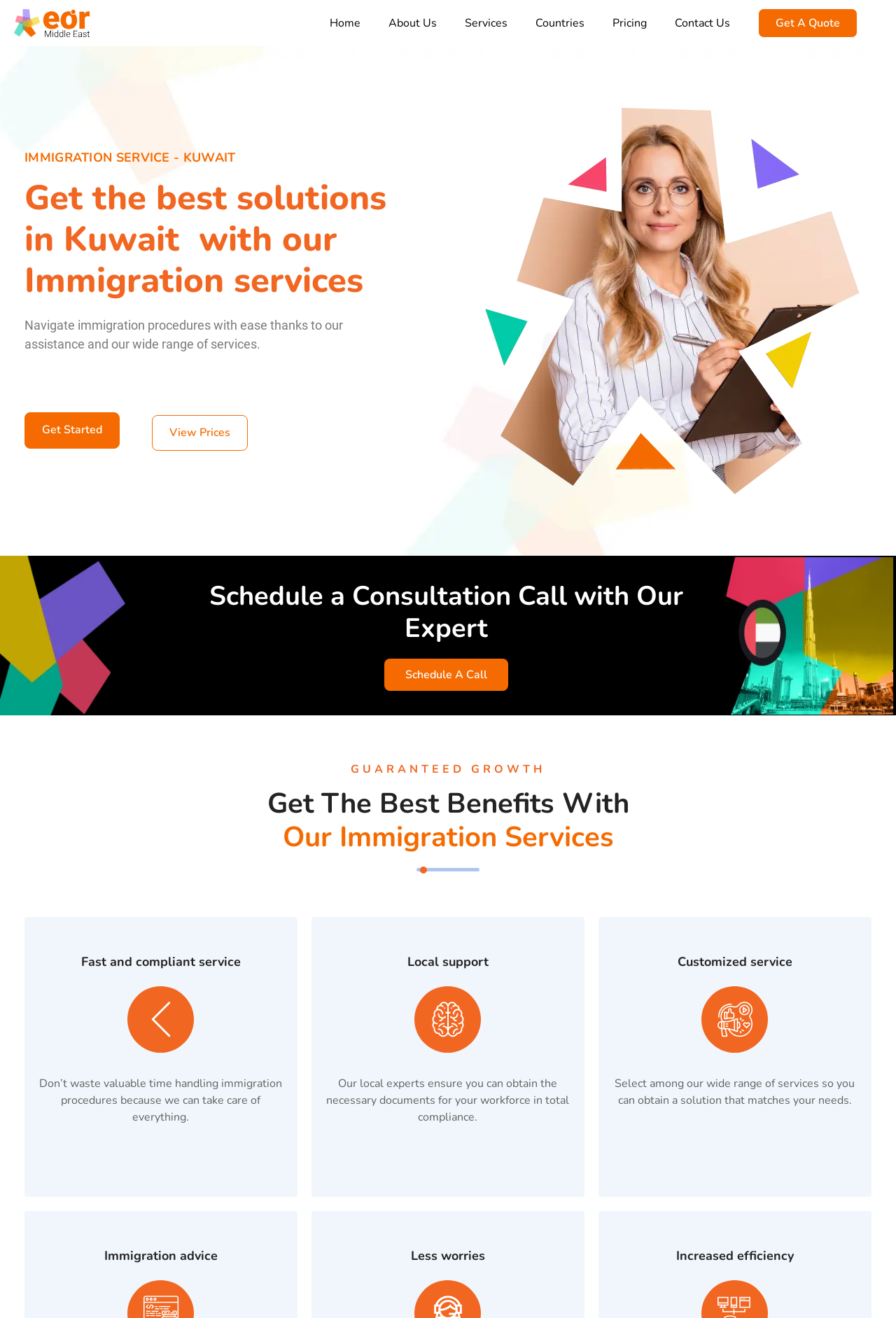What is the benefit of using the company's services?
Answer the question in a detailed and comprehensive manner.

One of the benefits of using the company's services is increased efficiency, as indicated by the heading 'Increased efficiency' and the overall emphasis on streamlining immigration procedures.